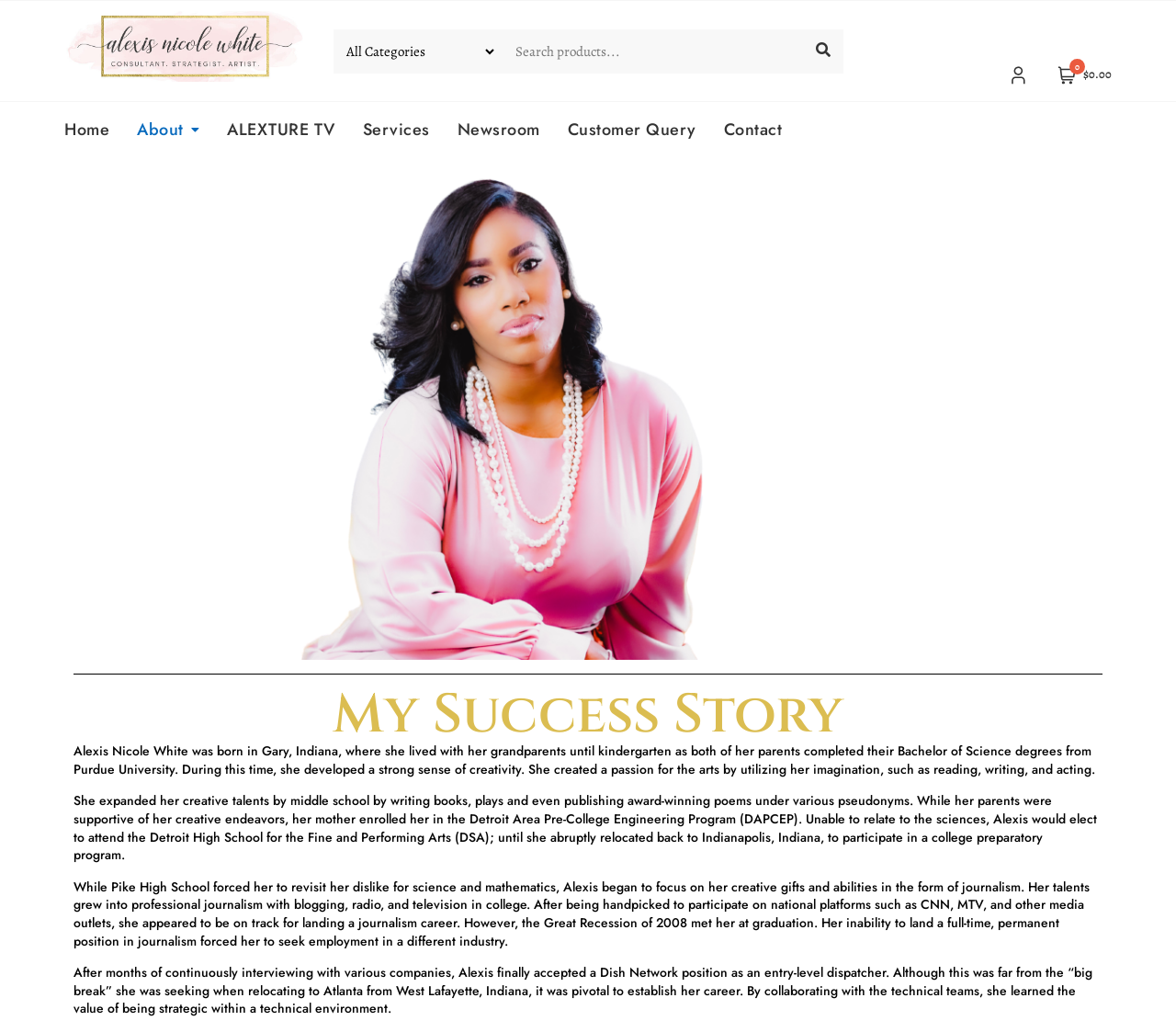Identify the bounding box coordinates for the element that needs to be clicked to fulfill this instruction: "Go to About page". Provide the coordinates in the format of four float numbers between 0 and 1: [left, top, right, bottom].

[0.105, 0.099, 0.181, 0.153]